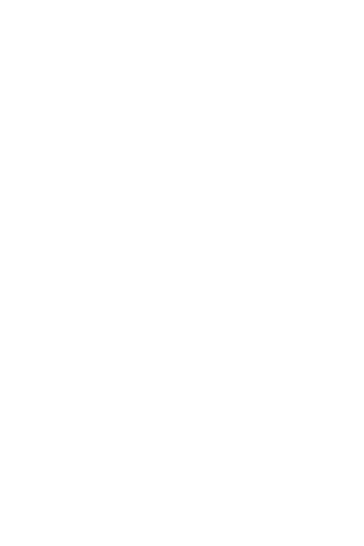Describe the scene depicted in the image with great detail.

This captivating image features a close-up of a mixed media assemblage created by Stefanie Vega, a Dollwerx artist. The artwork showcases a deconstructed art doll with a unique torso made from a violin, complemented by severed hands. This distinctive composition is mounted on a hand-painted wooden board, emphasizing the intricate craftsmanship and creativity involved in melding various materials. The piece exemplifies themes of fragility and beauty, inviting viewers to contemplate the interplay between life and art. The attention to detail in both the doll and the violin elements highlights Vega's artistic vision, making it a striking addition to her portfolio of mixed media work.